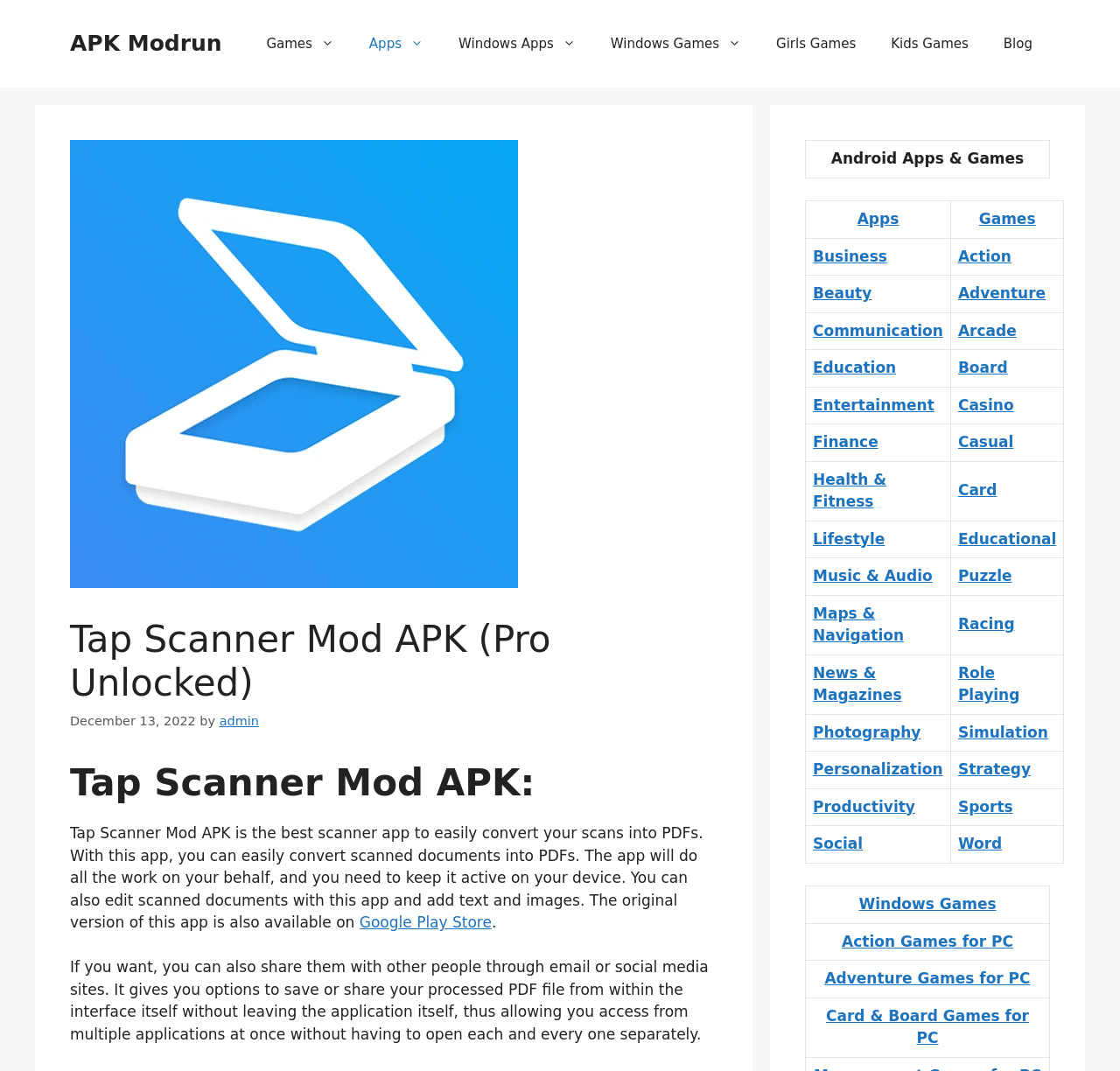Find the bounding box coordinates for the area that should be clicked to accomplish the instruction: "Read about Tap Scanner Mod APK".

[0.062, 0.711, 0.641, 0.752]